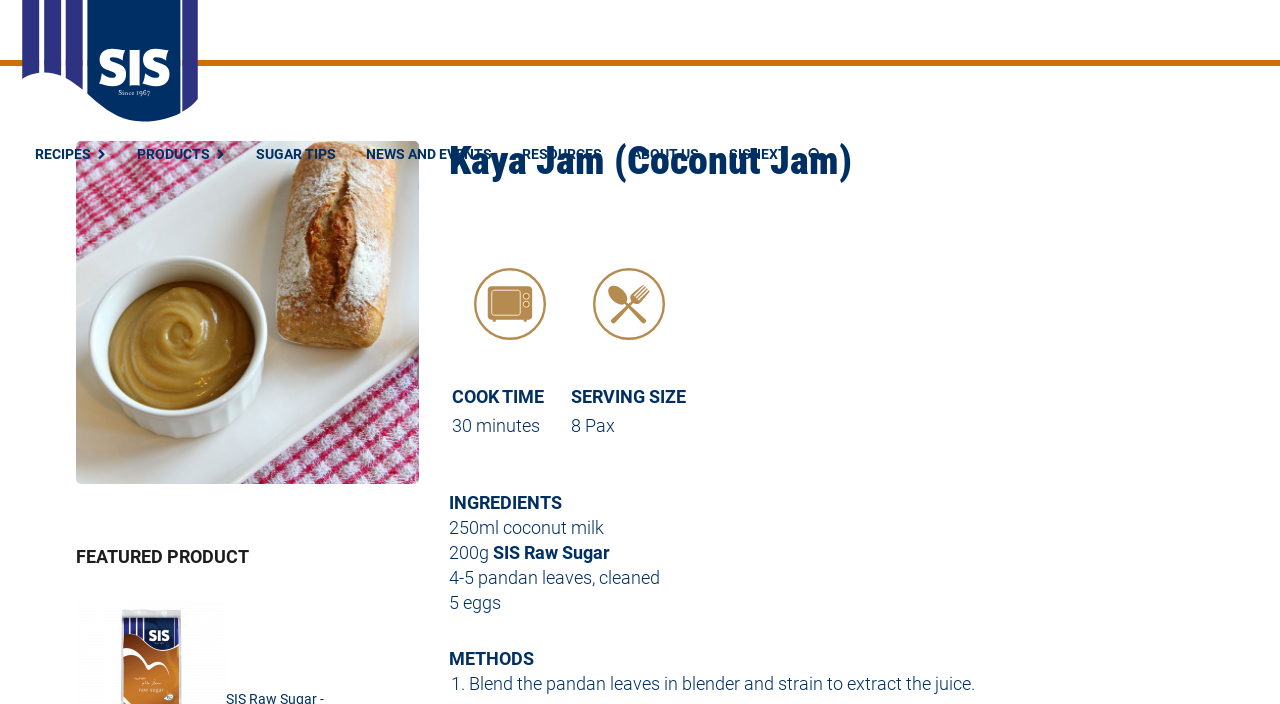Your task is to find and give the main heading text of the webpage.

Kaya Jam (Coconut Jam)